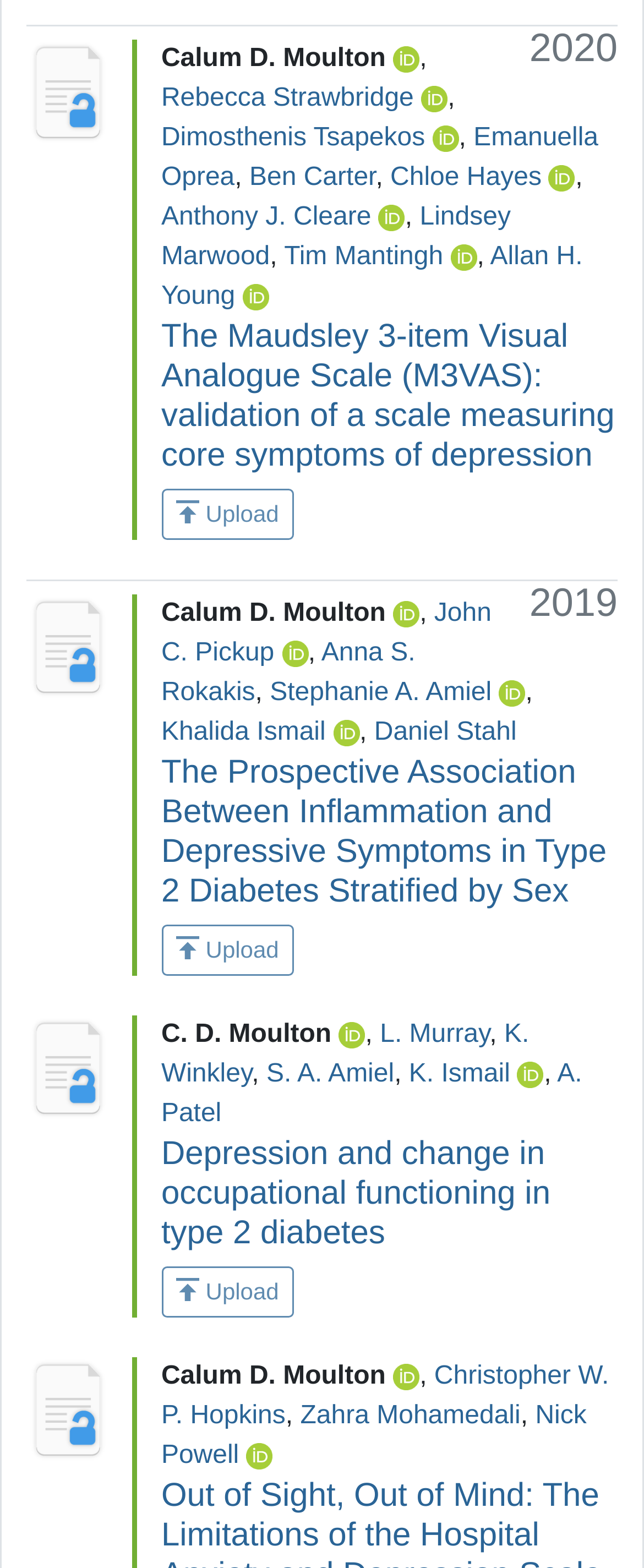What is the symbol next to the Upload link?
Please provide a single word or phrase based on the screenshot.

